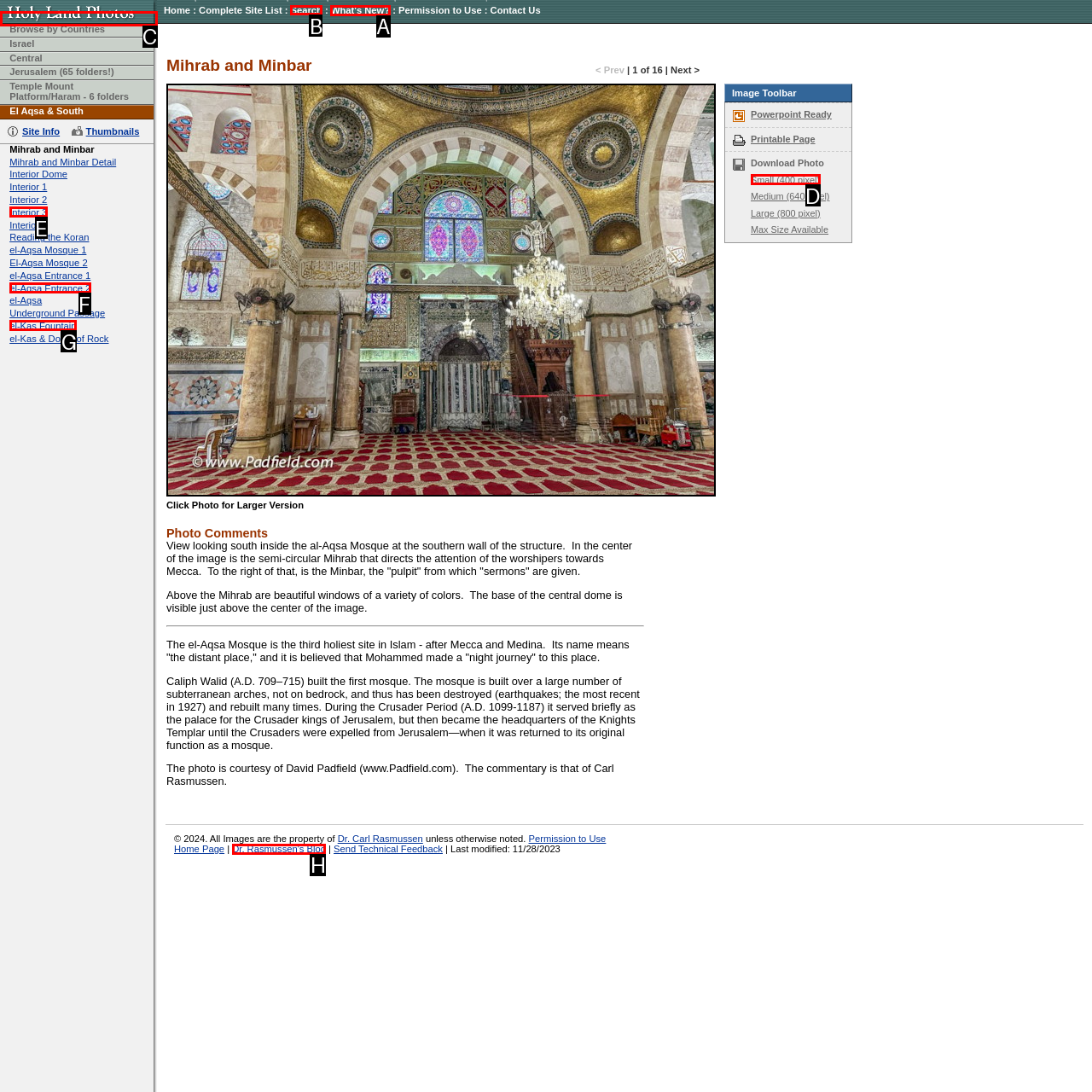Select the proper UI element to click in order to perform the following task: Search for something. Indicate your choice with the letter of the appropriate option.

B